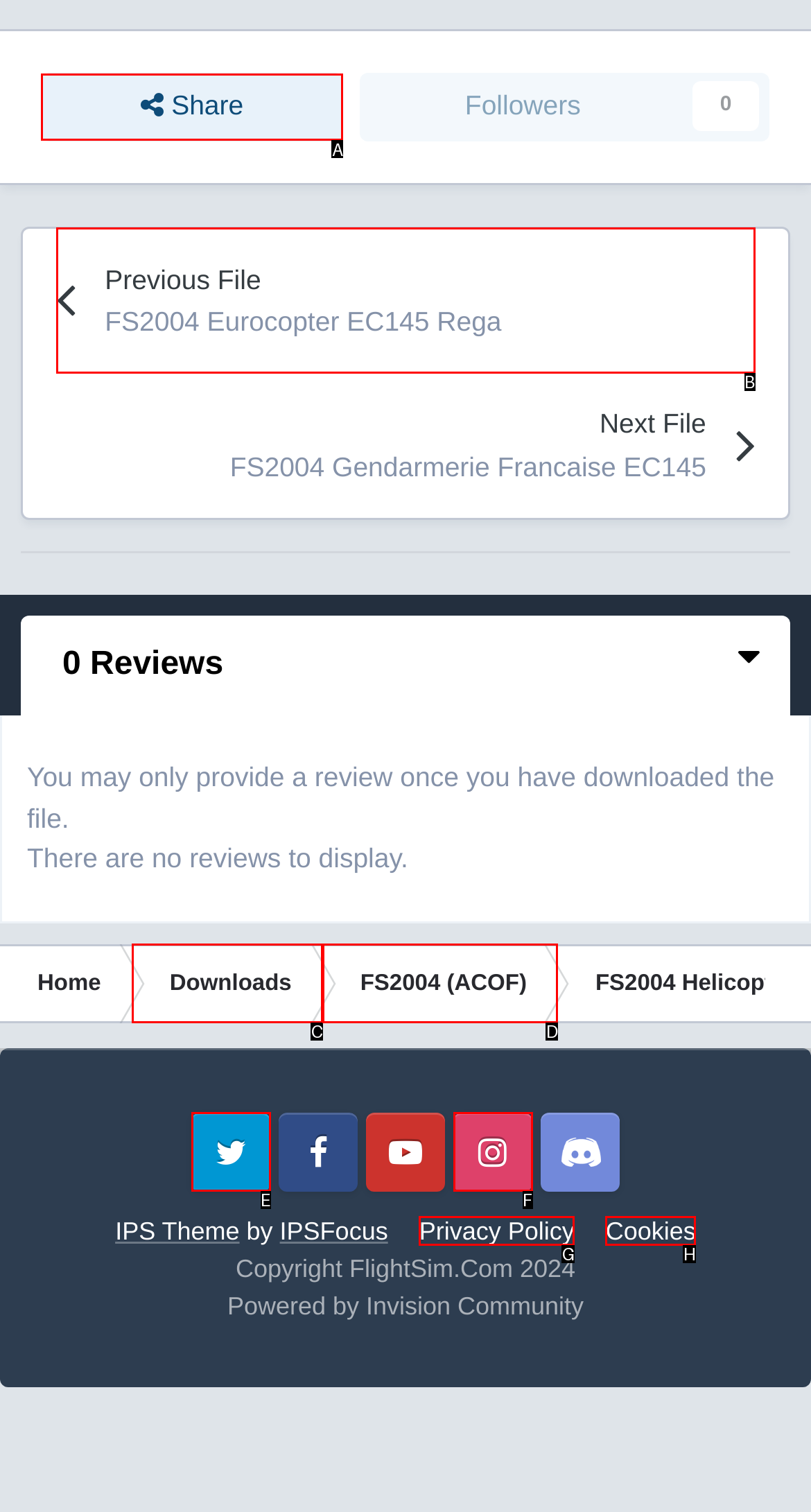Indicate which red-bounded element should be clicked to perform the task: Share the current file Answer with the letter of the correct option.

A